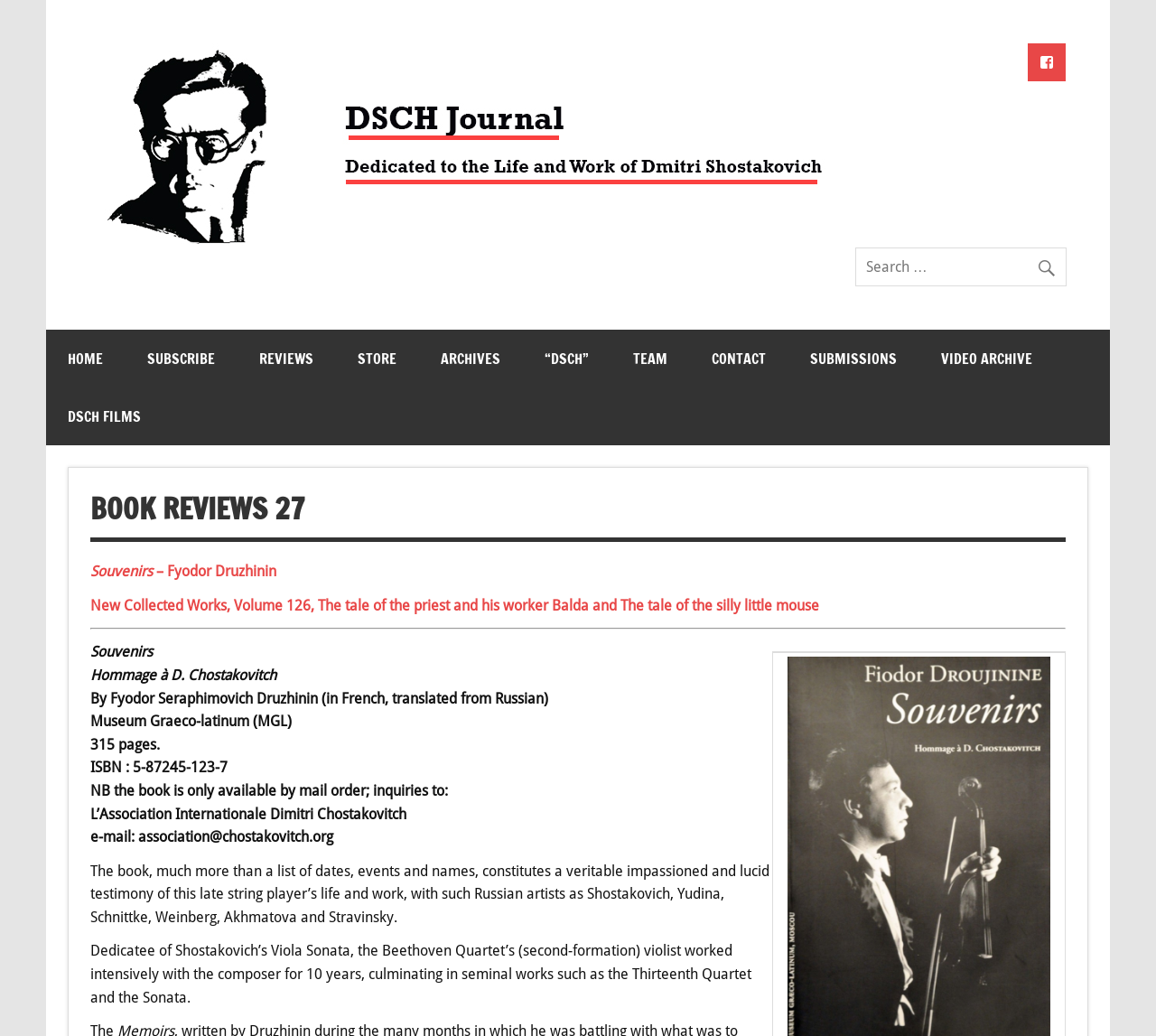Locate the bounding box coordinates of the area that needs to be clicked to fulfill the following instruction: "Search for something". The coordinates should be in the format of four float numbers between 0 and 1, namely [left, top, right, bottom].

[0.74, 0.239, 0.922, 0.277]